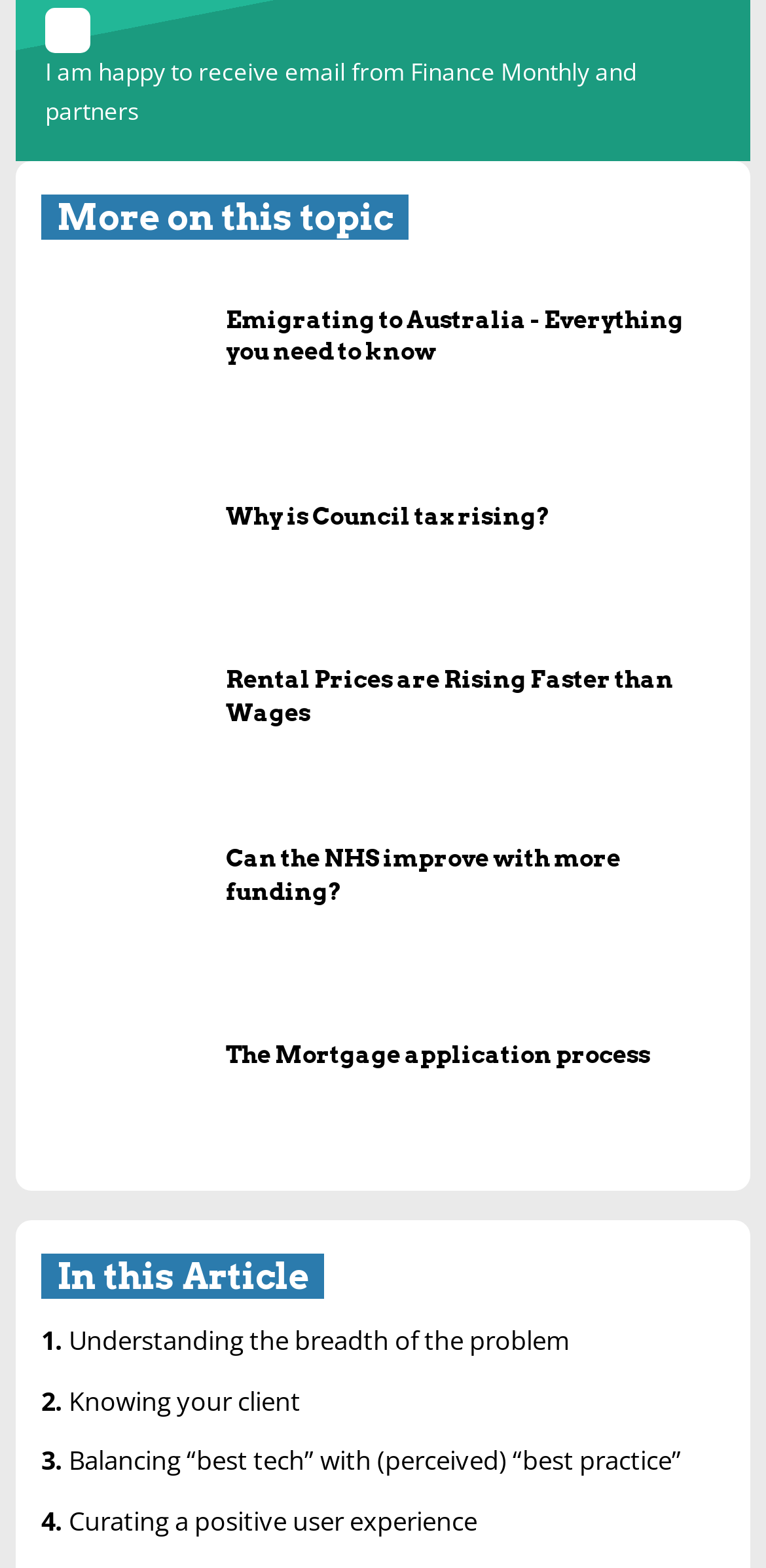Answer the question in one word or a short phrase:
What is the text of the StaticText element?

More on this topic